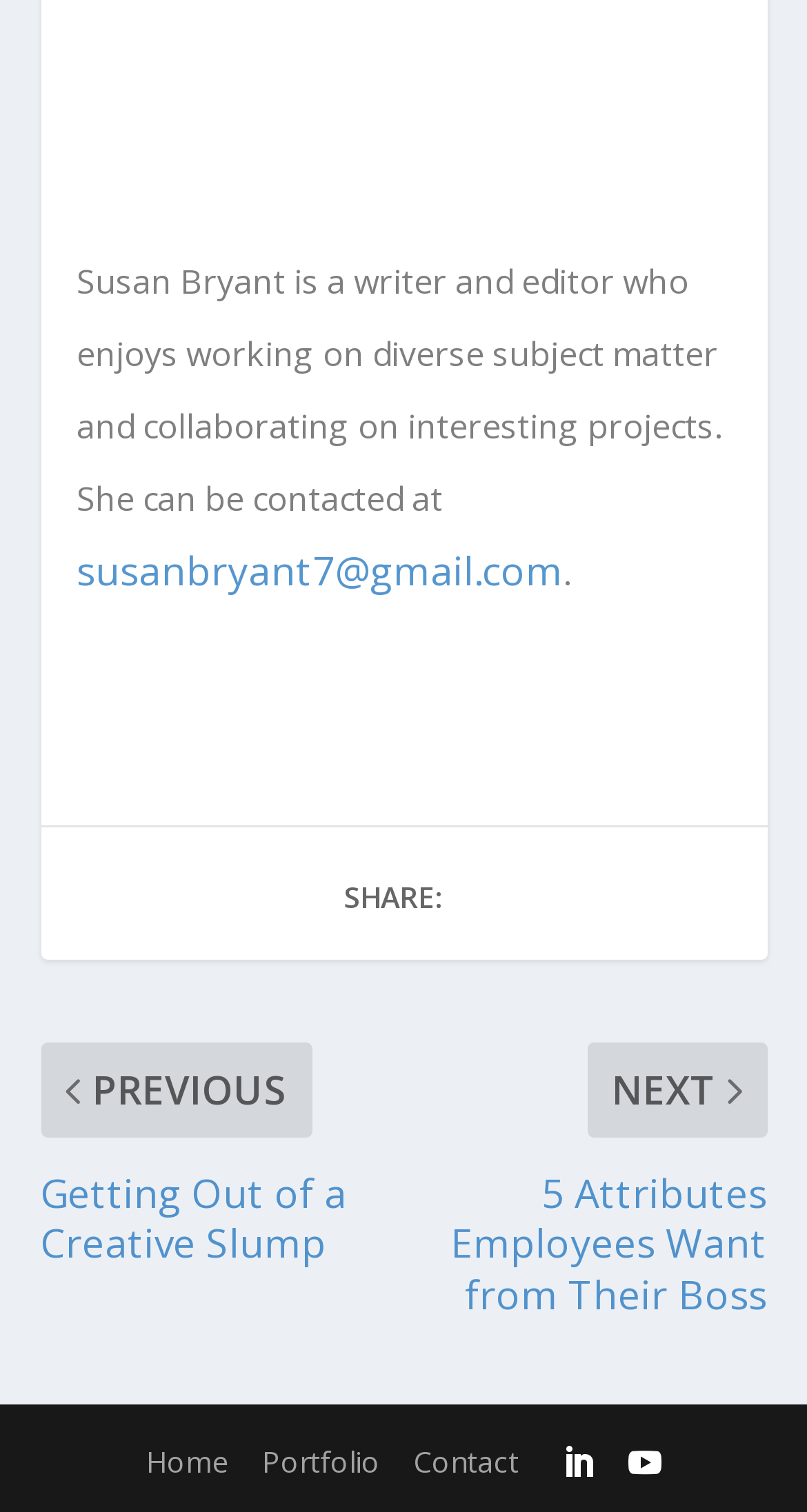Please respond to the question using a single word or phrase:
What is the email address of Susan Bryant?

susanbryant7@gmail.com